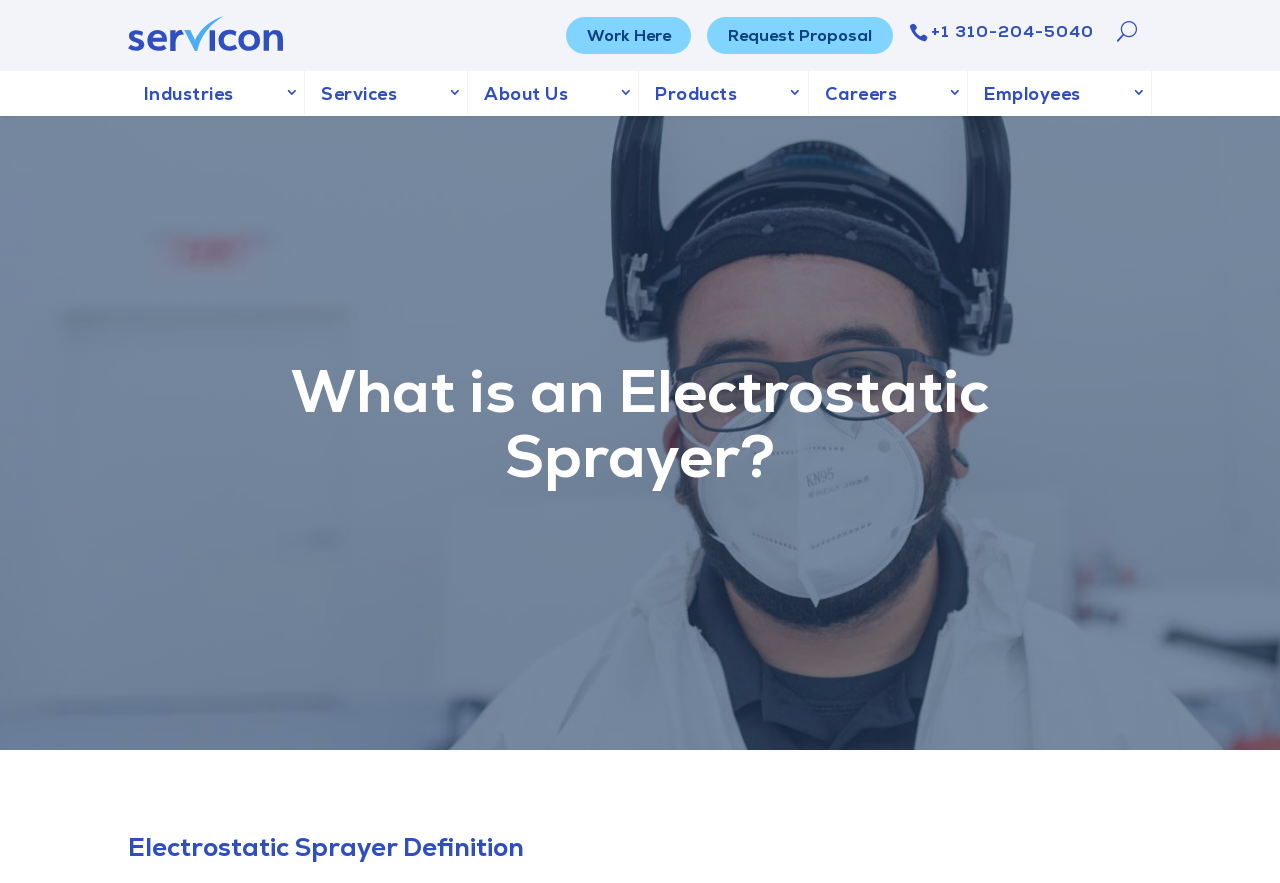Given the content of the image, can you provide a detailed answer to the question?
What is the topic of the main content?

The topic of the main content is Electrostatic Sprayer, which is obtained from the heading 'What is an Electrostatic Sprayer?' in the main content section.